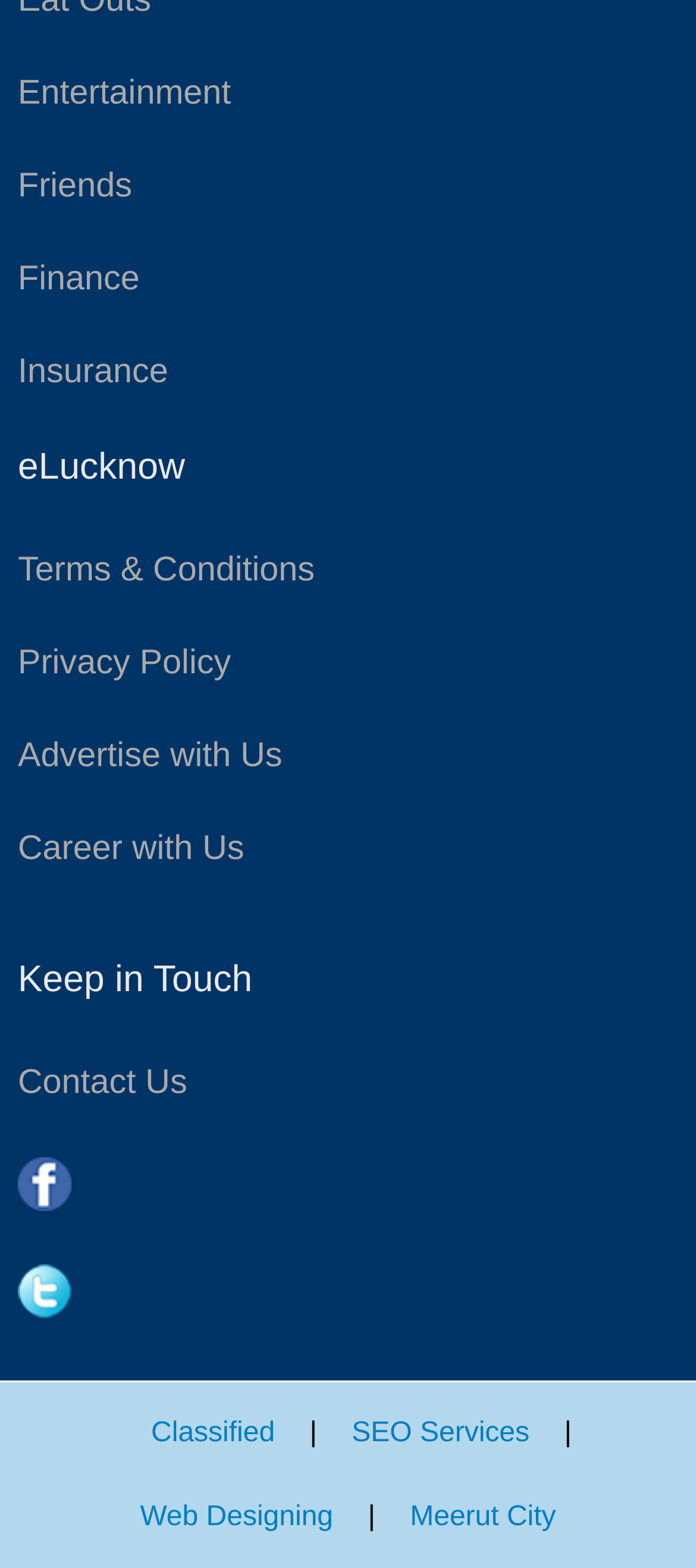What social media platforms is the website connected to?
Using the visual information from the image, give a one-word or short-phrase answer.

Facebook, Twitter